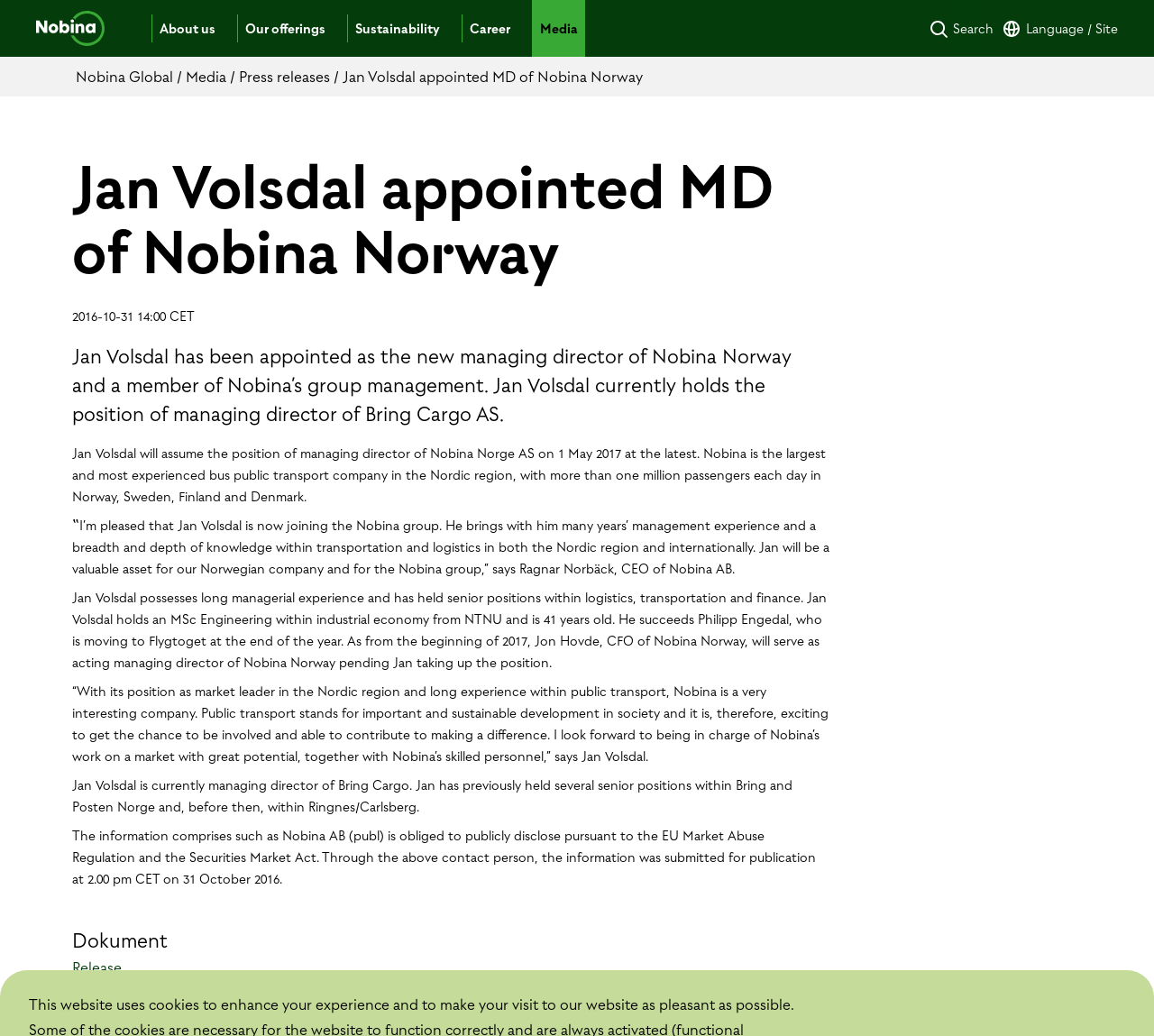Provide a thorough description of the webpage's content and layout.

The webpage is about the appointment of Jan Volsdal as the new managing director of Nobina Norway and a member of Nobina's group management. At the top left, there is a small image and a link. Below this, there are five links in a row, labeled "About us", "Our offerings", "Sustainability", "Career", and "Media". 

On the top right, there is a search button with a small image and the text "Search". Next to it, there is a language/site button with a small image. 

Below these elements, there are several links, including "Nobina Global", "Media", "Press releases", and the title of the article "Jan Volsdal appointed MD of Nobina Norway". 

The main content of the webpage is the article about Jan Volsdal's appointment. It starts with a heading and a time stamp "2016-10-31 14:00 CET". The article is divided into several paragraphs, describing Jan Volsdal's new role, his background, and quotes from him and Ragnar Norbäck, CEO of Nobina AB. 

At the bottom of the article, there are two more links, "Dokument" and "Release".